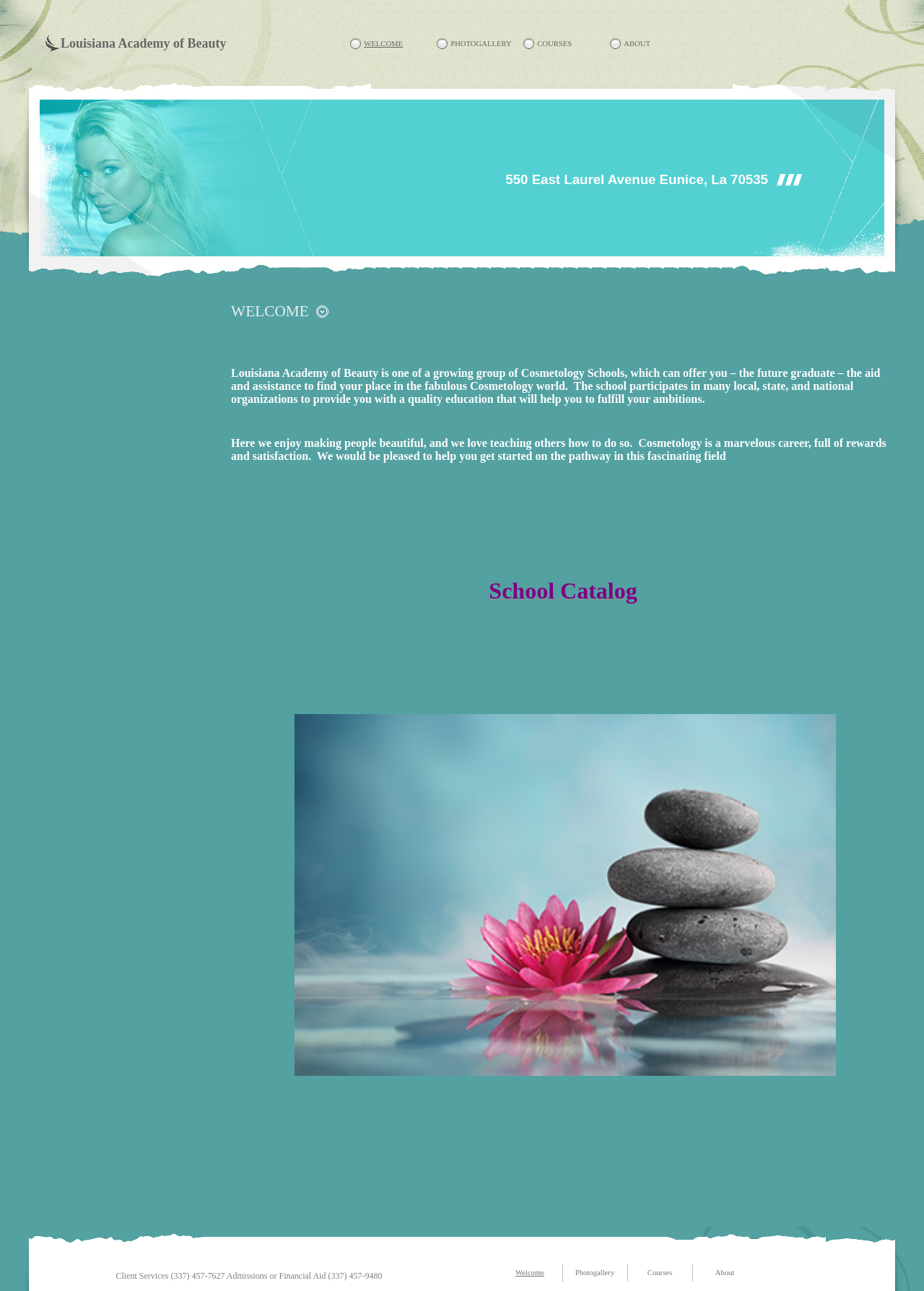What is the purpose of the academy?
Based on the image, answer the question with as much detail as possible.

The purpose of the academy can be inferred from the text on the webpage, which mentions providing 'aid and assistance to find your place in the fabulous Cosmetology world' and 'help you get started on the pathway in this fascinating field'. This suggests that the academy's purpose is to provide education and training in cosmetology to help students achieve their goals.